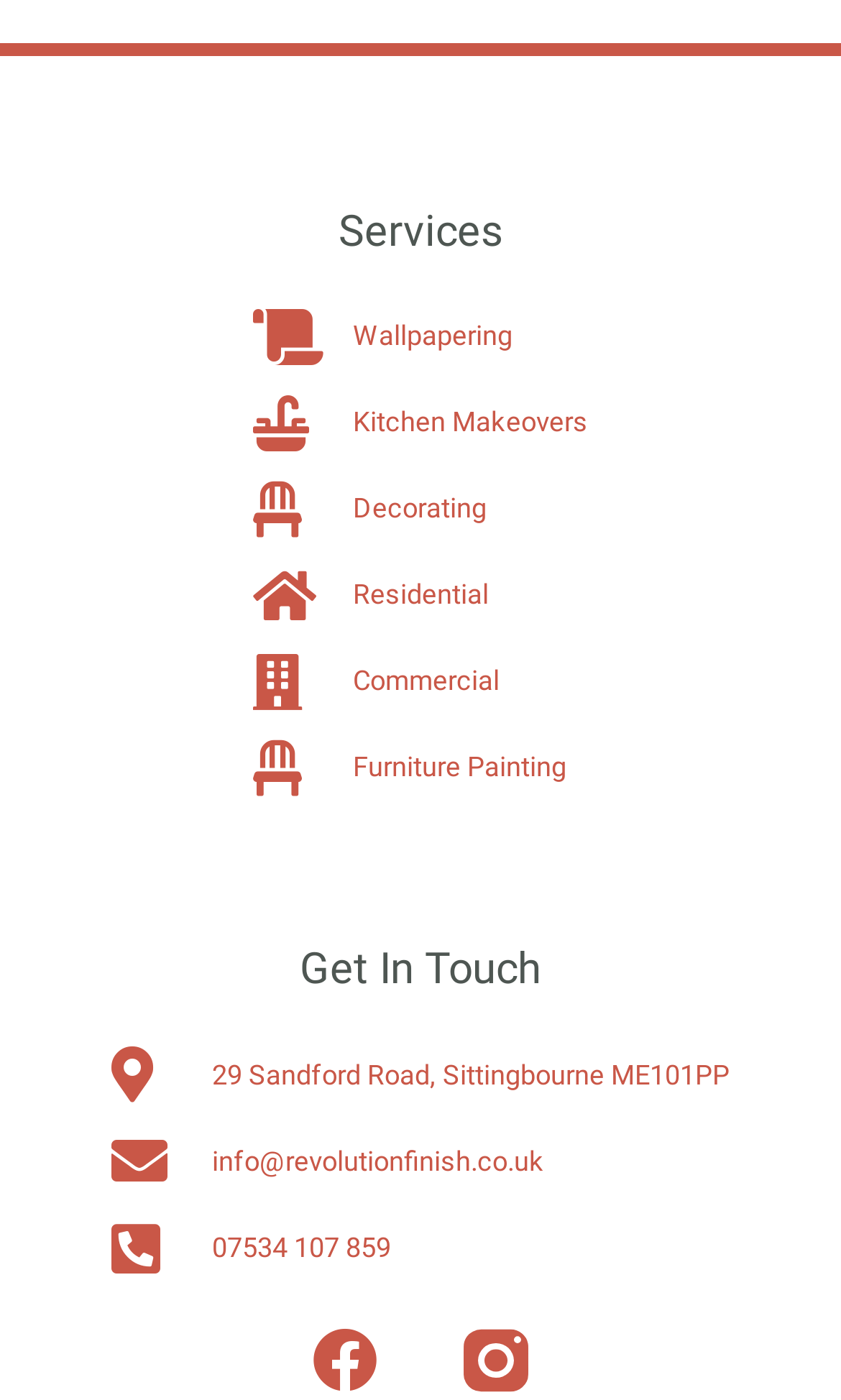Determine the bounding box coordinates of the clickable element to complete this instruction: "Click on Wallpapering service". Provide the coordinates in the format of four float numbers between 0 and 1, [left, top, right, bottom].

[0.301, 0.22, 0.699, 0.26]